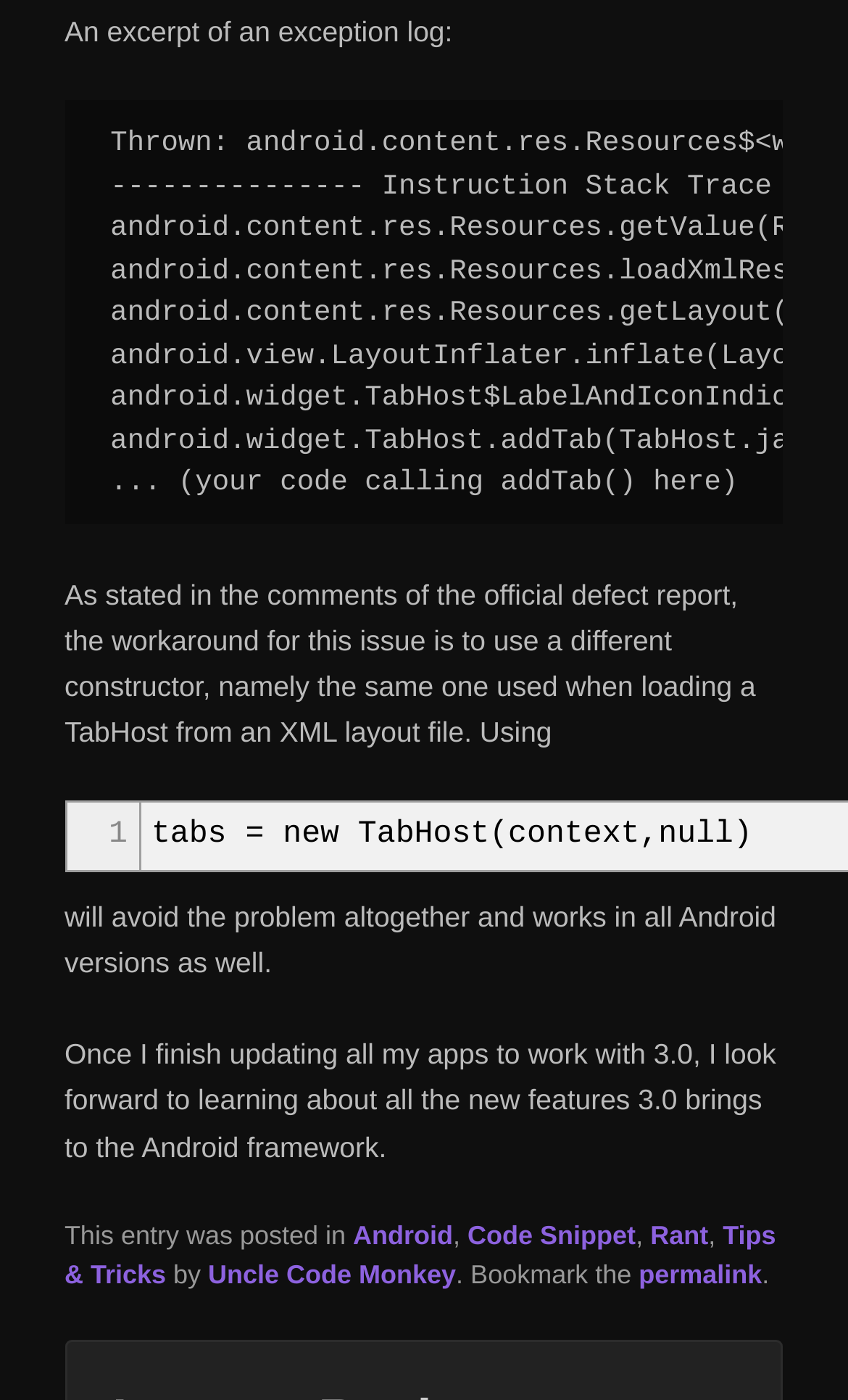Who wrote the entry?
Carefully analyze the image and provide a thorough answer to the question.

The text 'by Uncle Code Monkey' indicates that Uncle Code Monkey is the author of the entry.